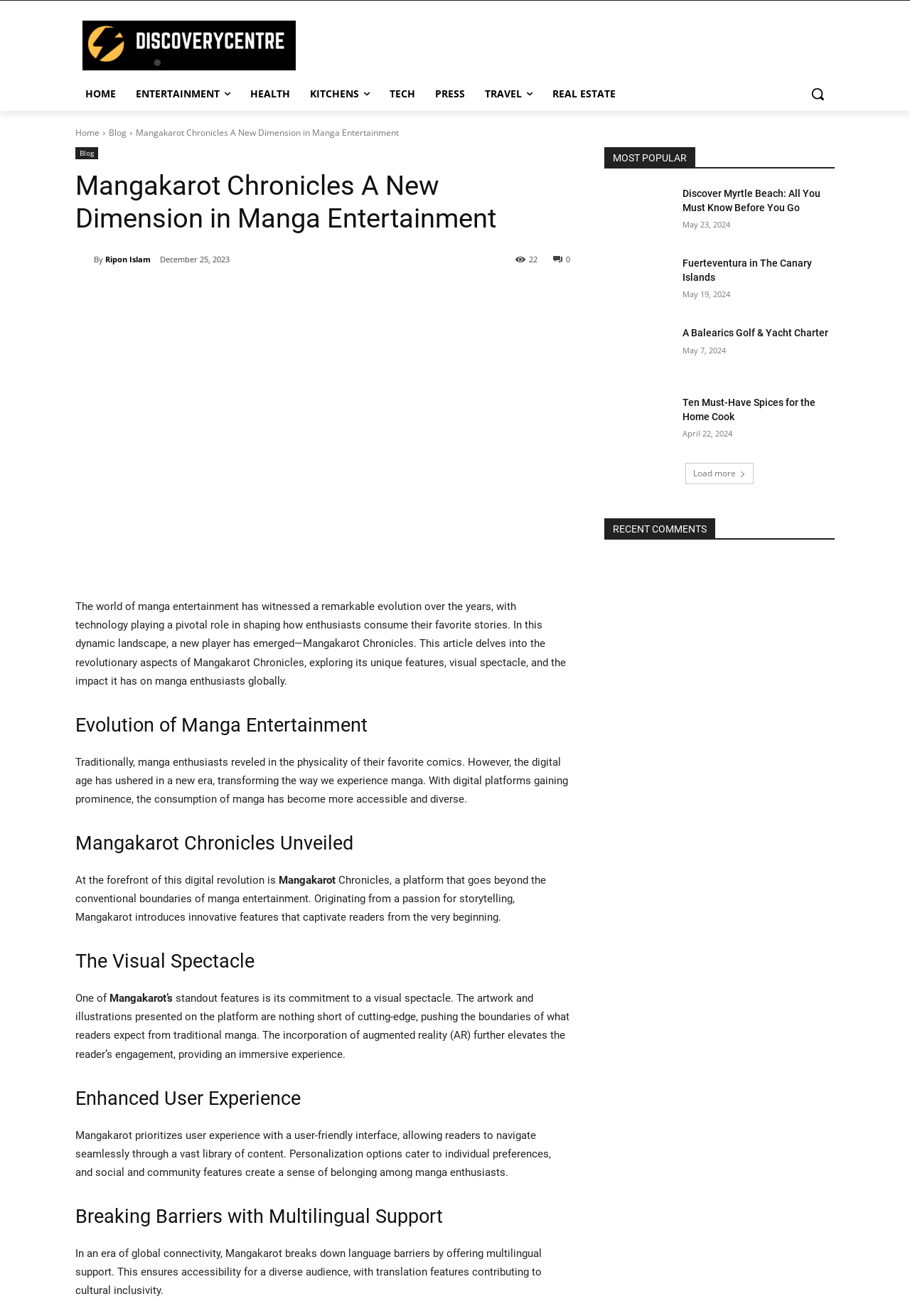Identify the bounding box coordinates of the element that should be clicked to fulfill this task: "Click the HOME link". The coordinates should be provided as four float numbers between 0 and 1, i.e., [left, top, right, bottom].

[0.083, 0.058, 0.138, 0.084]